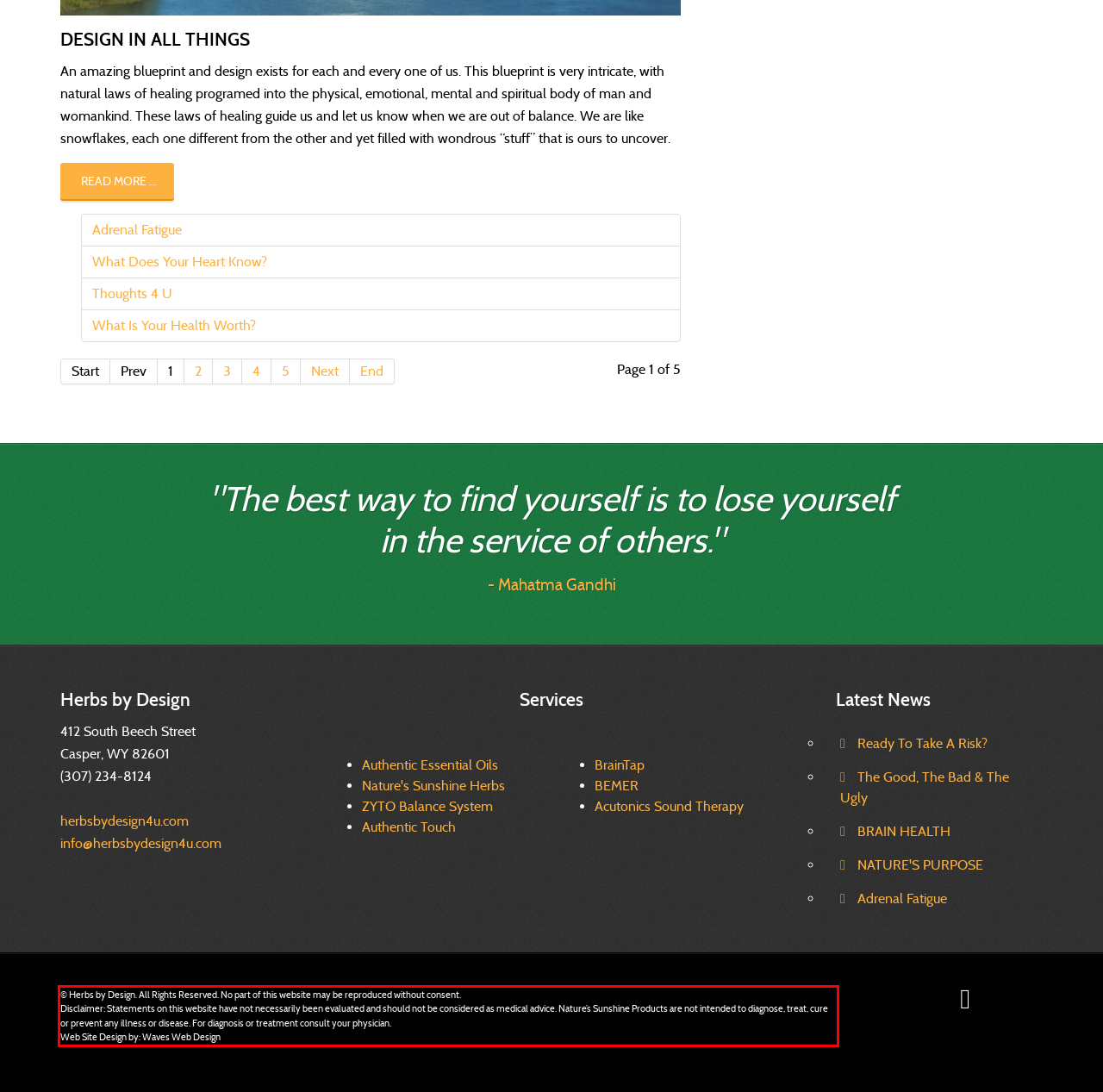You are provided with a screenshot of a webpage that includes a red bounding box. Extract and generate the text content found within the red bounding box.

© Herbs by Design. All Rights Reserved. No part of this website may be reproduced without consent. Disclaimer: Statements on this website have not necessarily been evaluated and should not be considered as medical advice. Nature’s Sunshine Products are not intended to diagnose, treat, cure or prevent any illness or disease. For diagnosis or treatment consult your physician. Web Site Design by: Waves Web Design